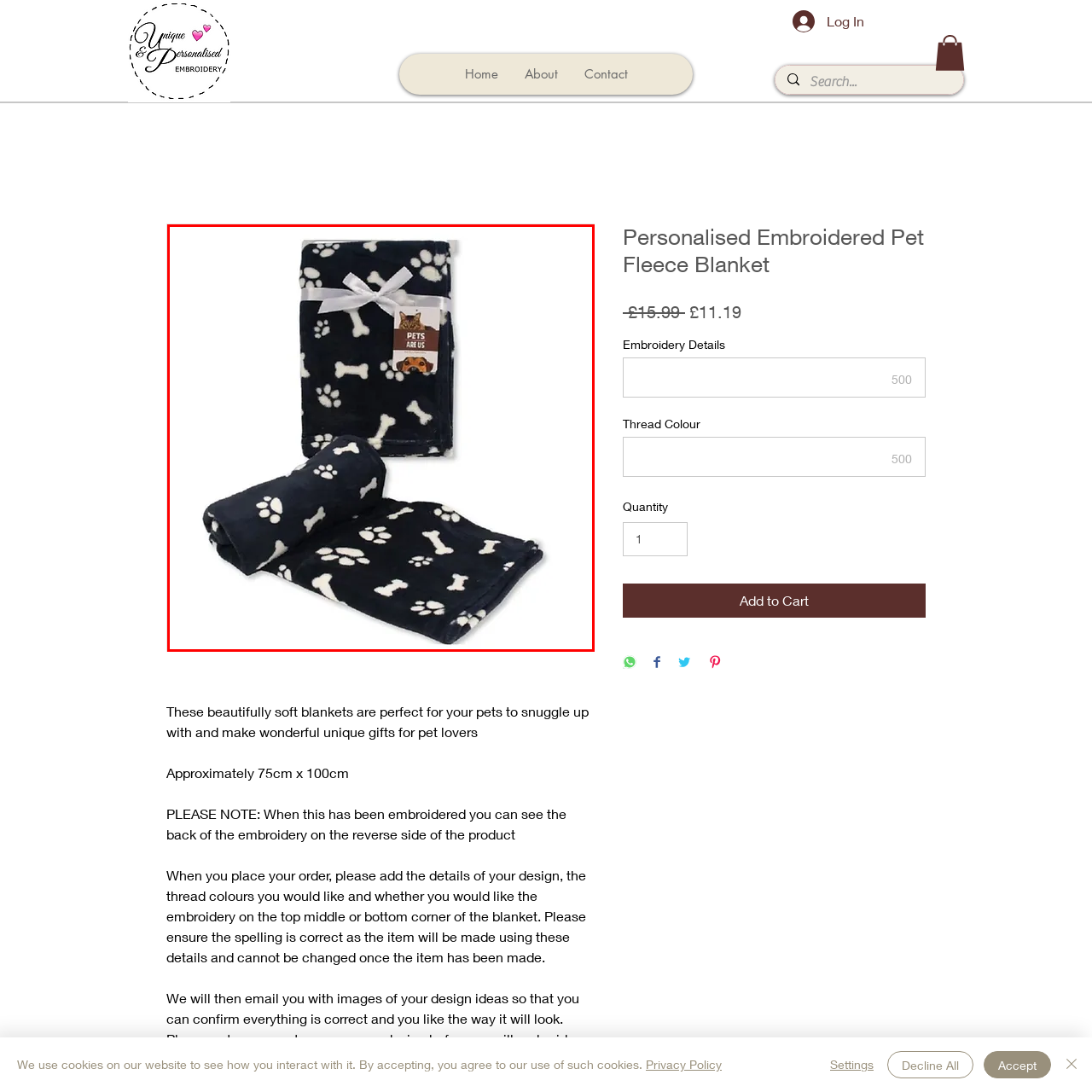Refer to the image enclosed in the red bounding box, then answer the following question in a single word or phrase: What is the approximate size of the blanket?

75cm x 100cm